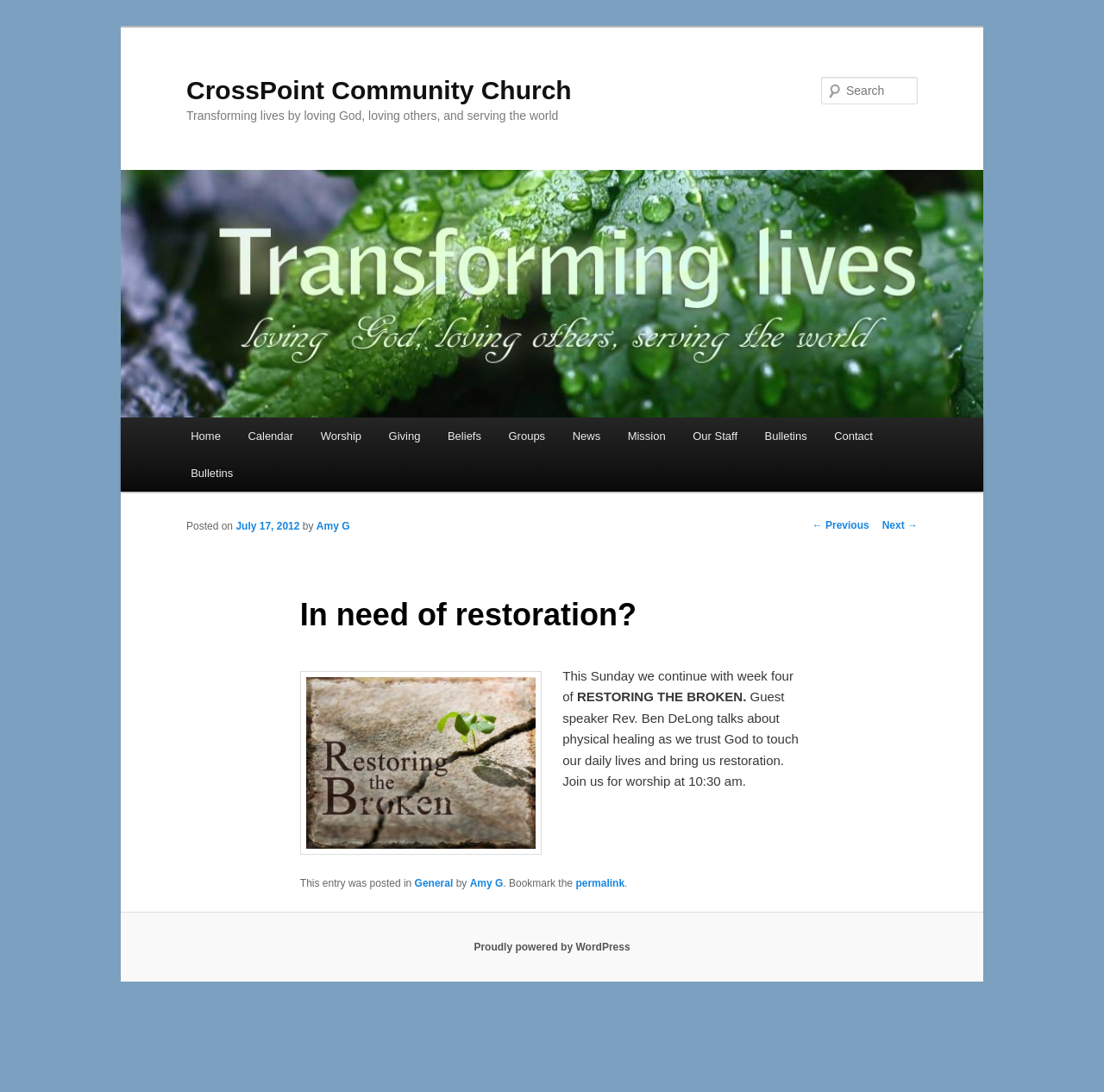Calculate the bounding box coordinates of the UI element given the description: "Proudly powered by WordPress".

[0.429, 0.862, 0.571, 0.873]